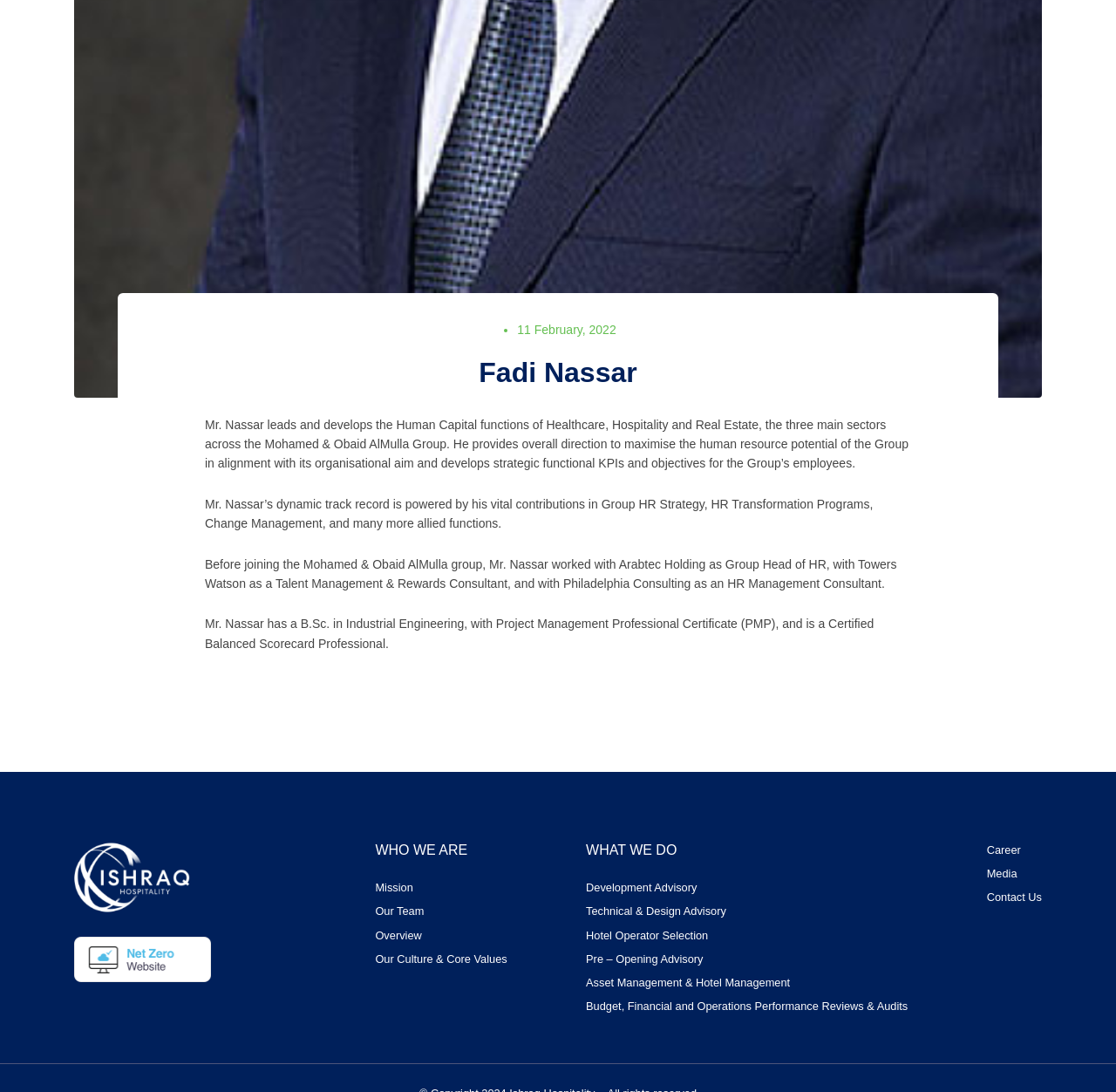Using the webpage screenshot and the element description Technical & Design Advisory, determine the bounding box coordinates. Specify the coordinates in the format (top-left x, top-left y, bottom-right x, bottom-right y) with values ranging from 0 to 1.

[0.525, 0.829, 0.651, 0.841]